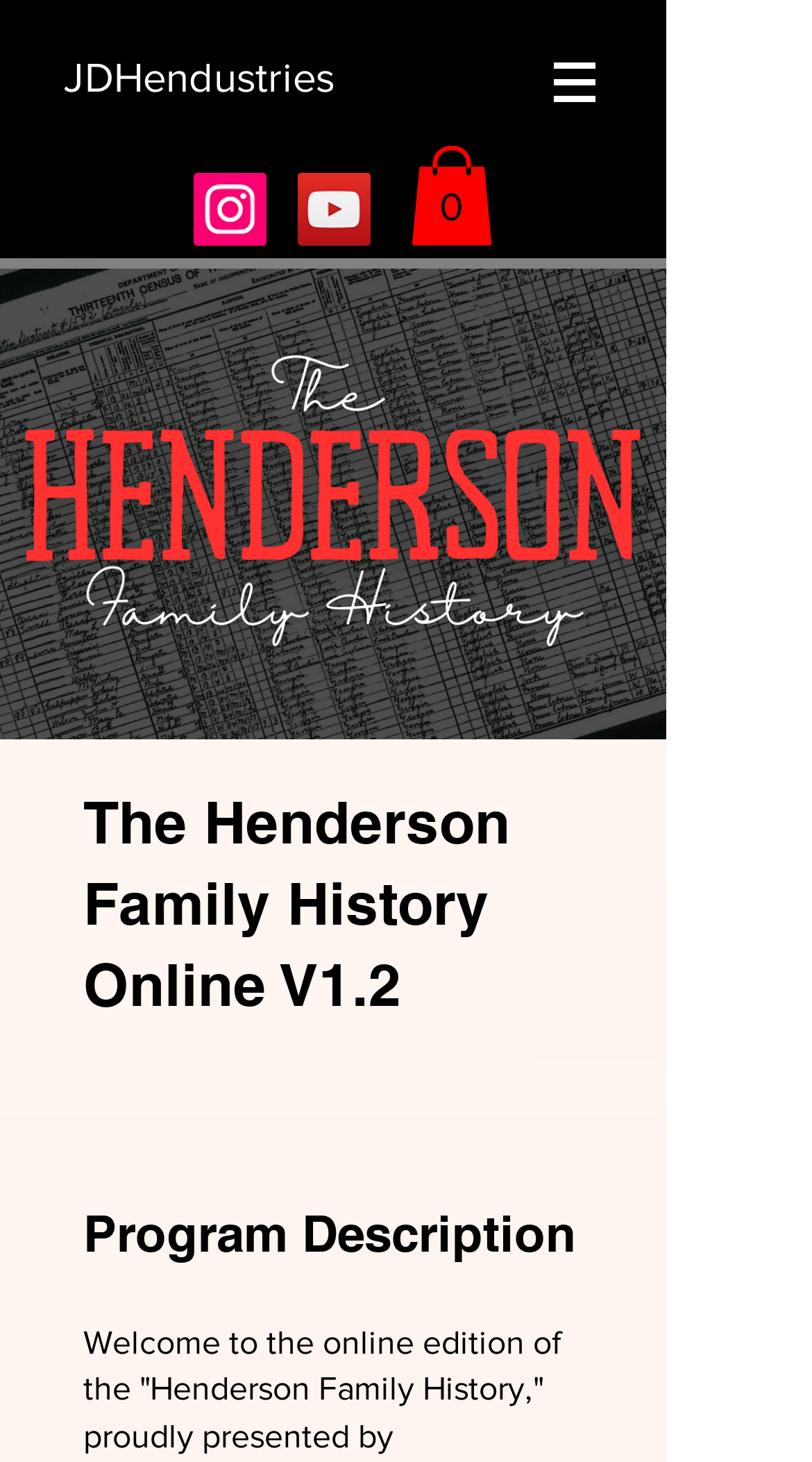Refer to the element description aria-label="Instagram" and identify the corresponding bounding box in the screenshot. Format the coordinates as (top-left x, top-left y, bottom-right x, bottom-right y) with values in the range of 0 to 1.

[0.238, 0.118, 0.328, 0.168]